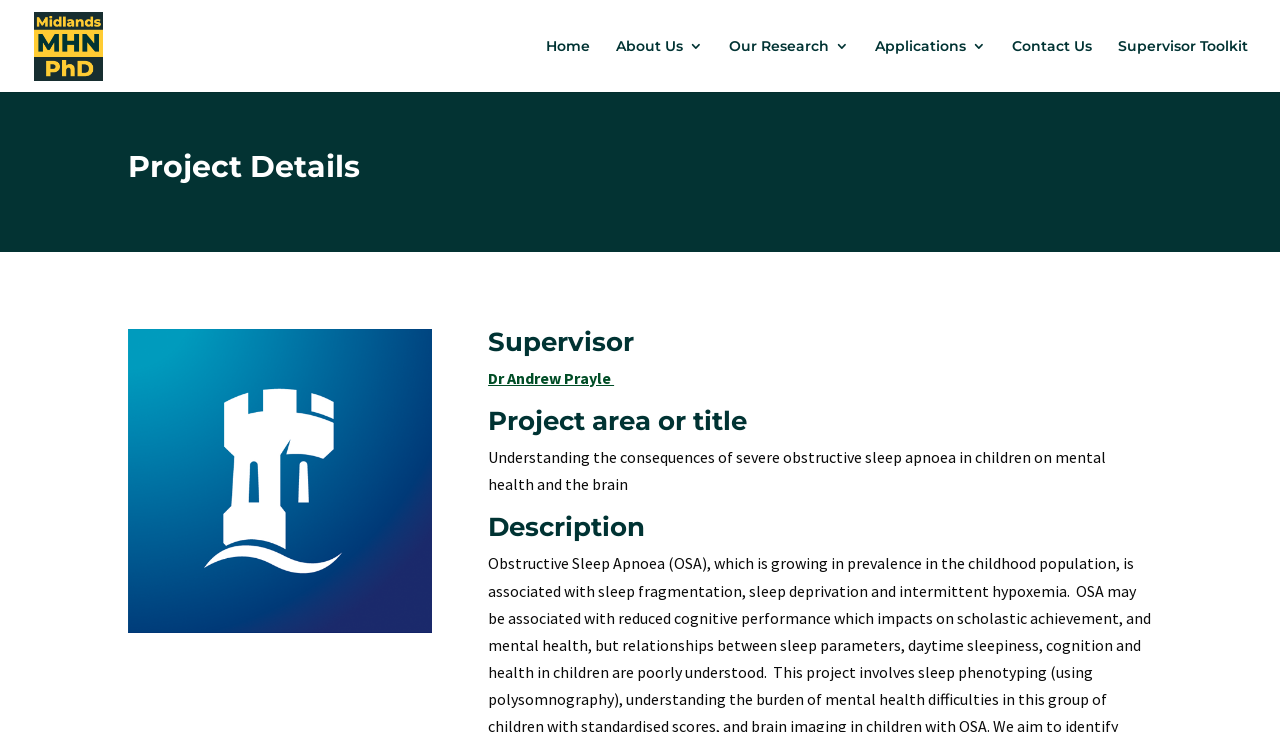Can you find the bounding box coordinates of the area I should click to execute the following instruction: "view project supervisor"?

[0.381, 0.502, 0.48, 0.53]